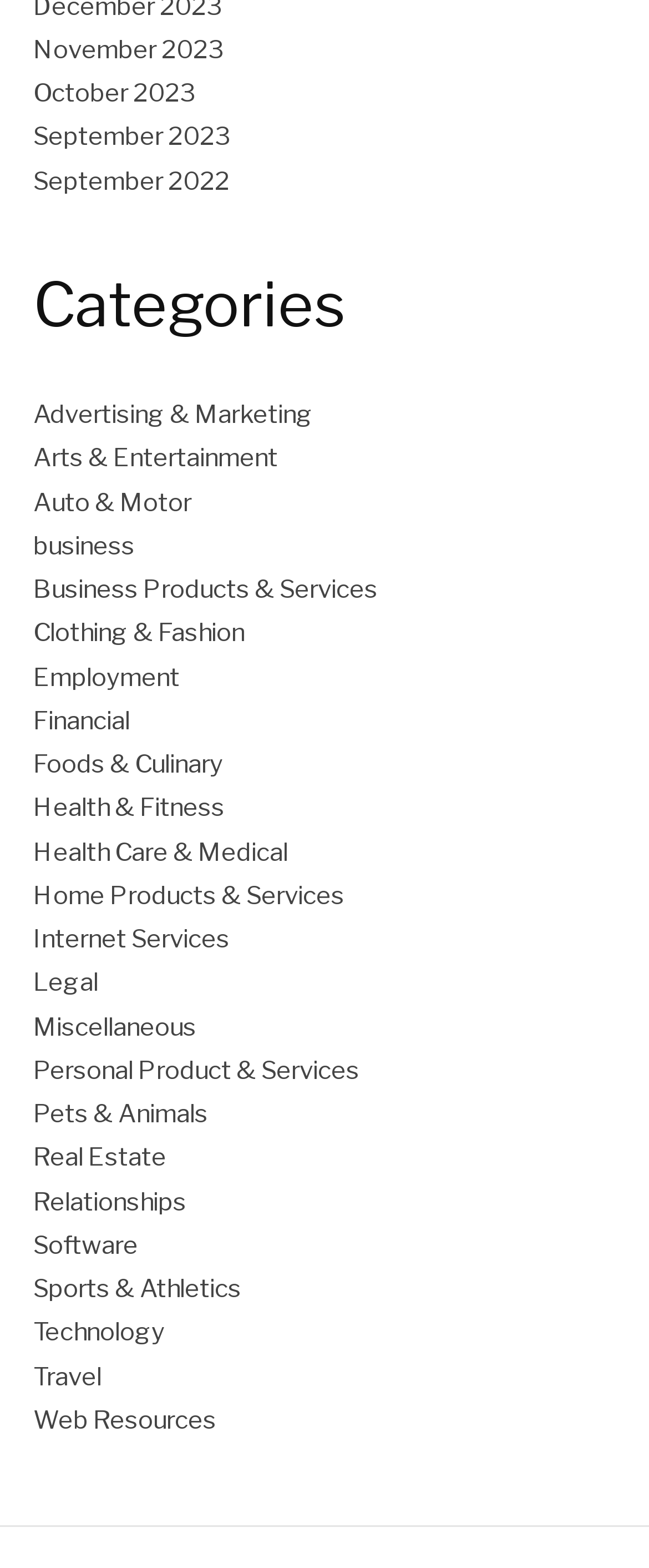Given the description: "Health Care & Medical", determine the bounding box coordinates of the UI element. The coordinates should be formatted as four float numbers between 0 and 1, [left, top, right, bottom].

[0.051, 0.534, 0.444, 0.553]